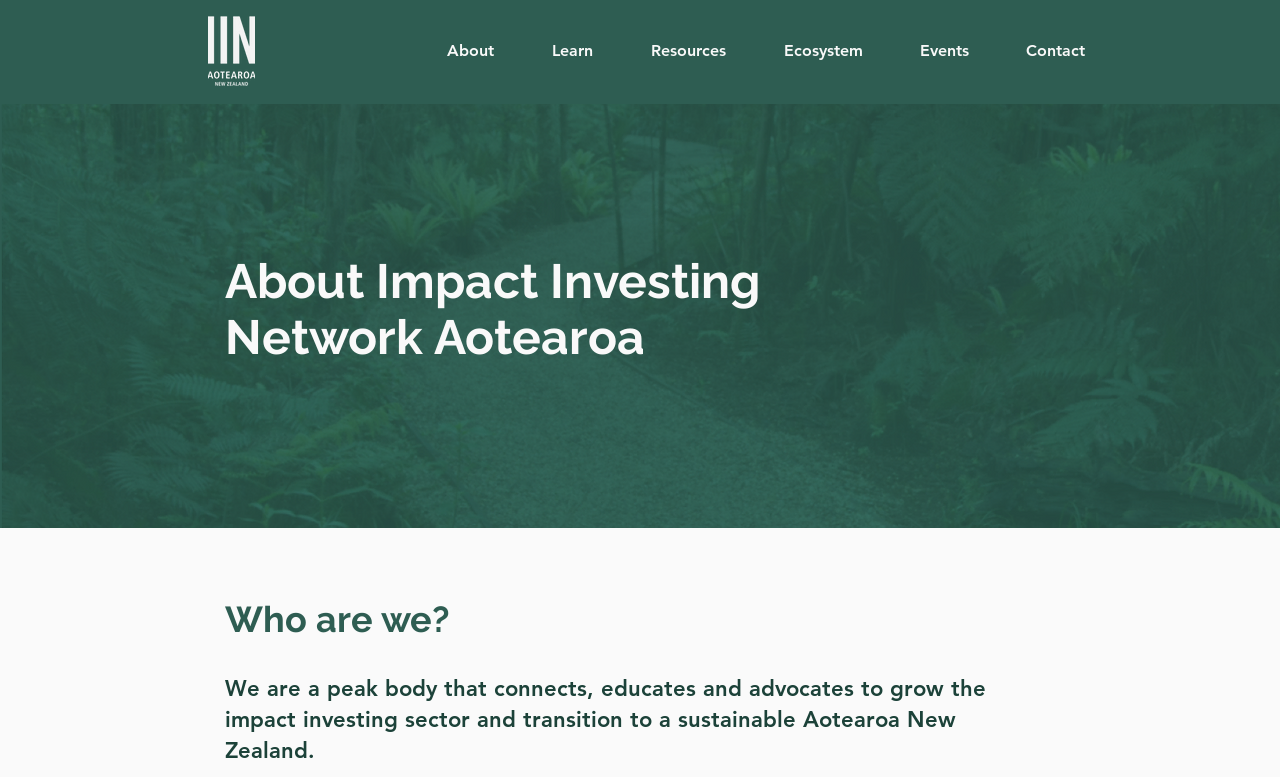How many navigation links are there?
Please answer the question as detailed as possible based on the image.

By examining the navigation element, I found 7 generic or link elements, which are 'About', 'Learn', 'Resources', 'Ecosystem', 'Events', and 'Contact', indicating that there are 7 navigation links.